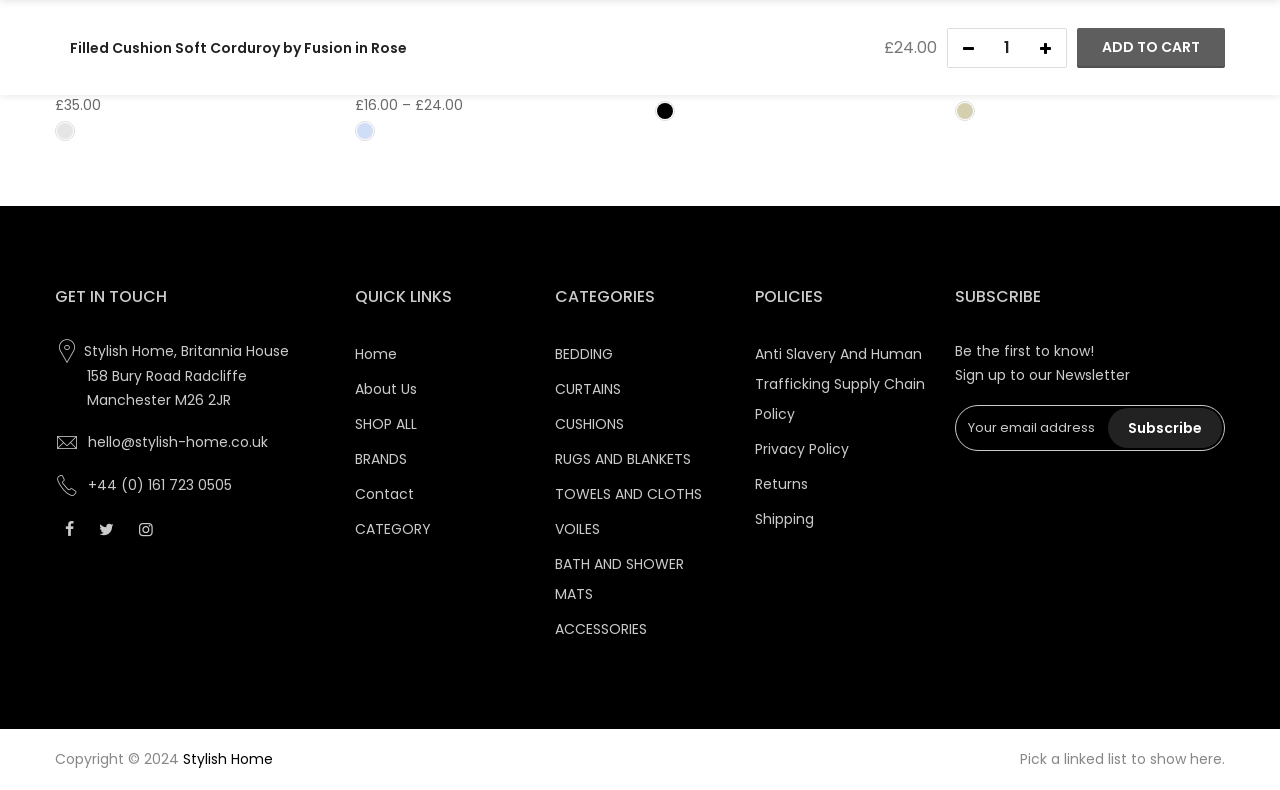Refer to the screenshot and give an in-depth answer to this question: What is the purpose of the 'SUBSCRIBE' section?

I analyzed the 'SUBSCRIBE' section and found a text that says 'Sign up to our Newsletter', which suggests that the purpose of this section is to allow users to subscribe to the company's newsletter.